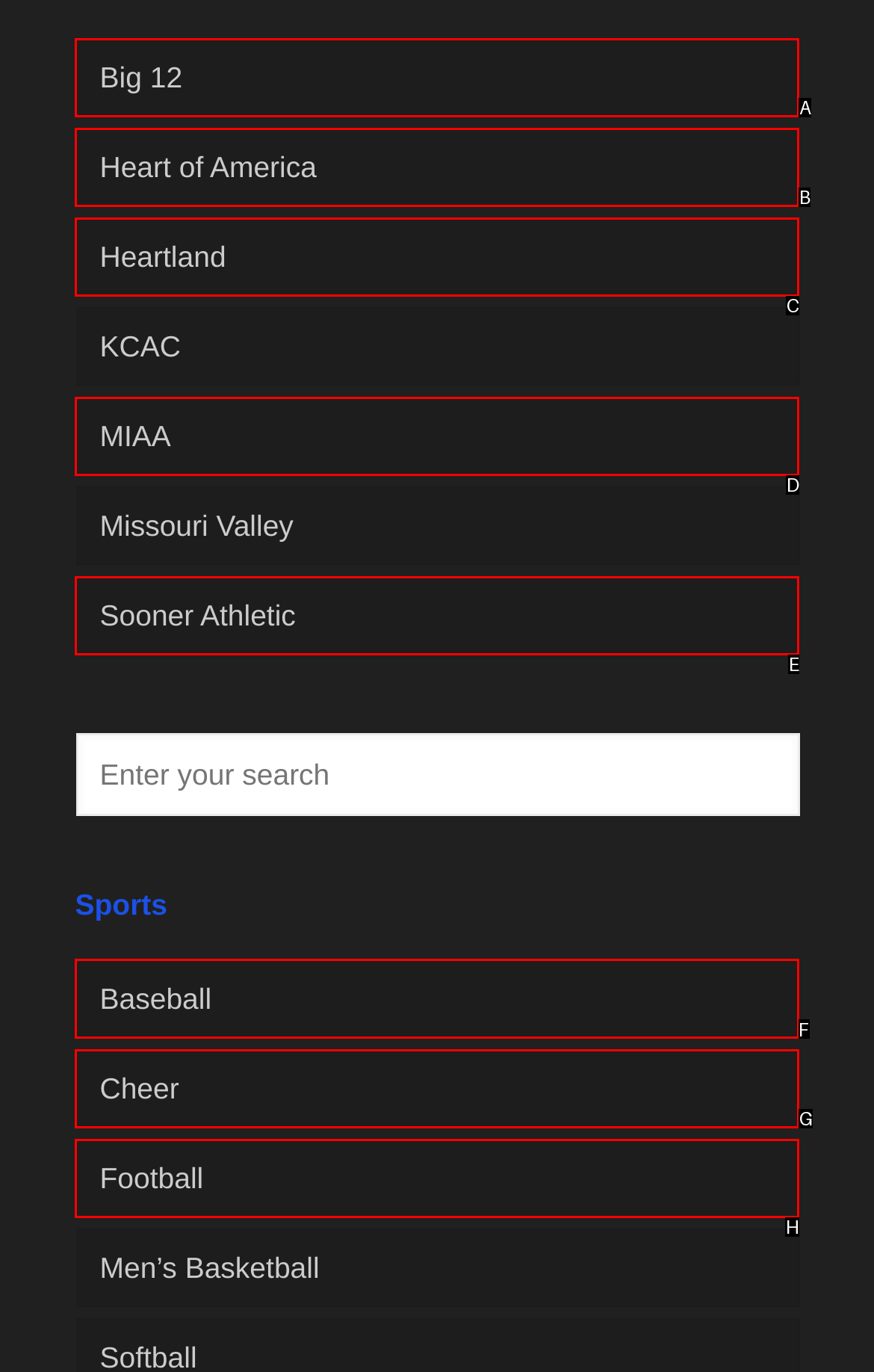Determine the letter of the element I should select to fulfill the following instruction: View Baseball. Just provide the letter.

F